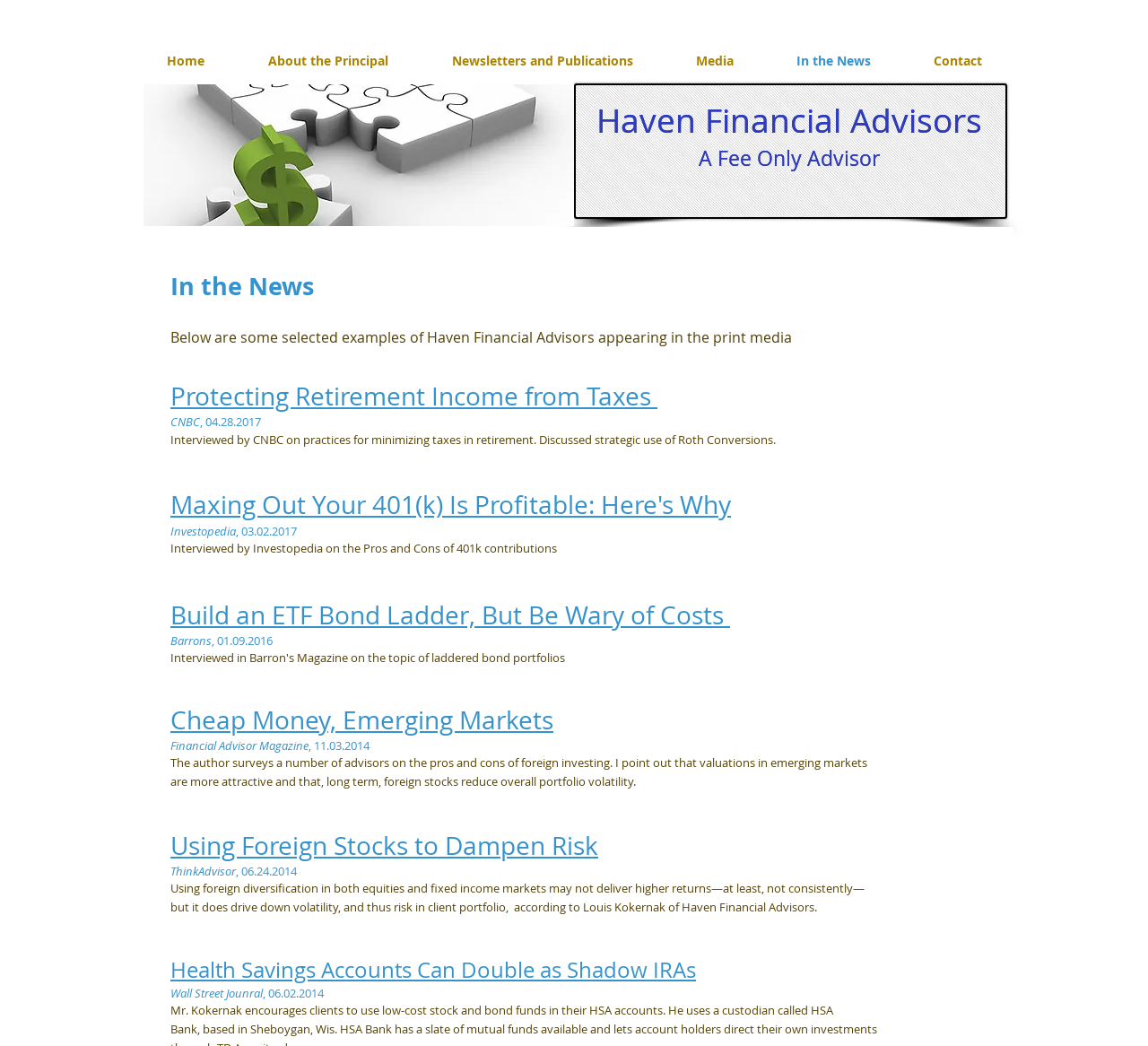Respond to the following query with just one word or a short phrase: 
What is the purpose of the 'Slide show gallery' region?

Displaying images